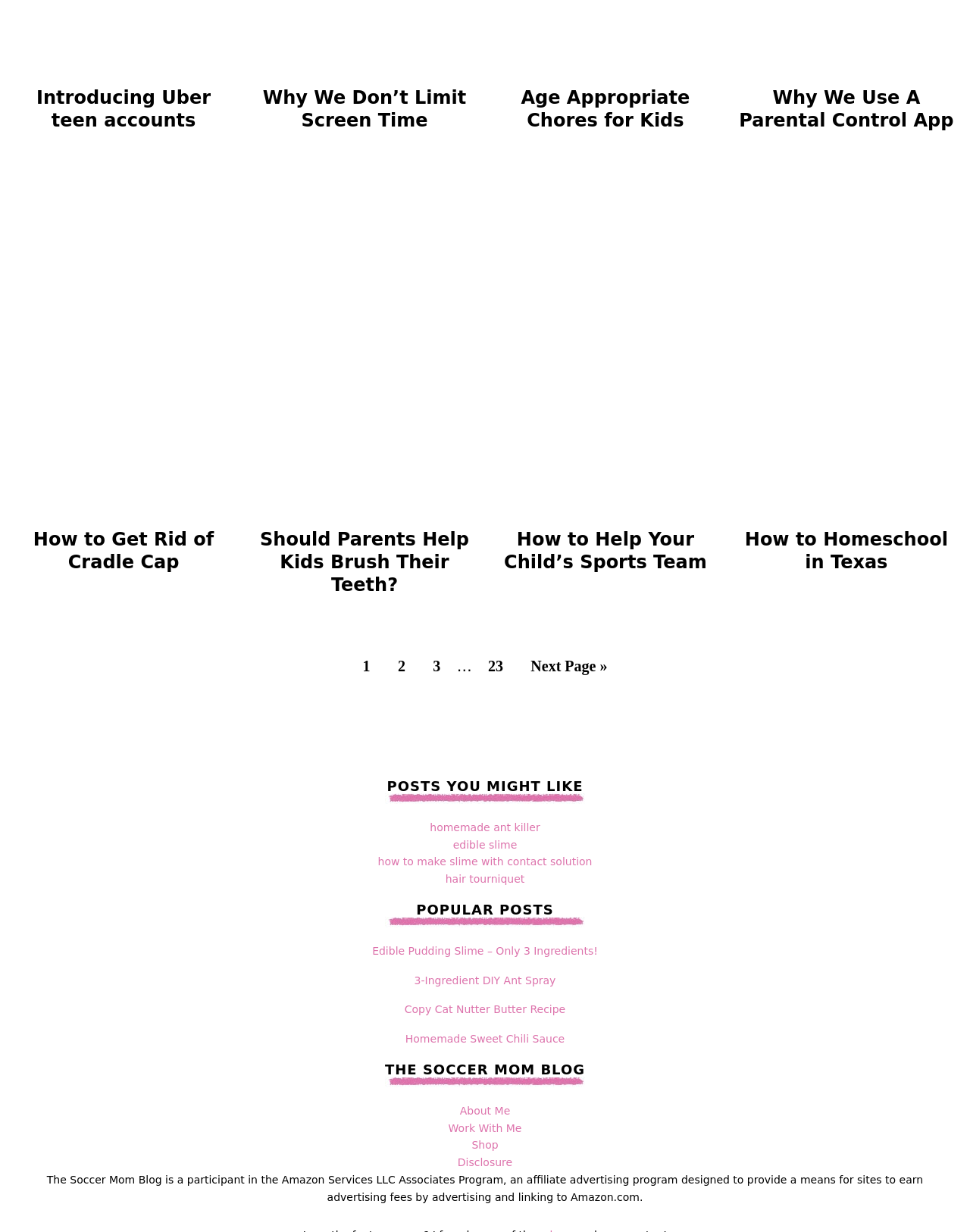Pinpoint the bounding box coordinates of the area that must be clicked to complete this instruction: "Learn about helping your child's sports team".

[0.512, 0.149, 0.736, 0.489]